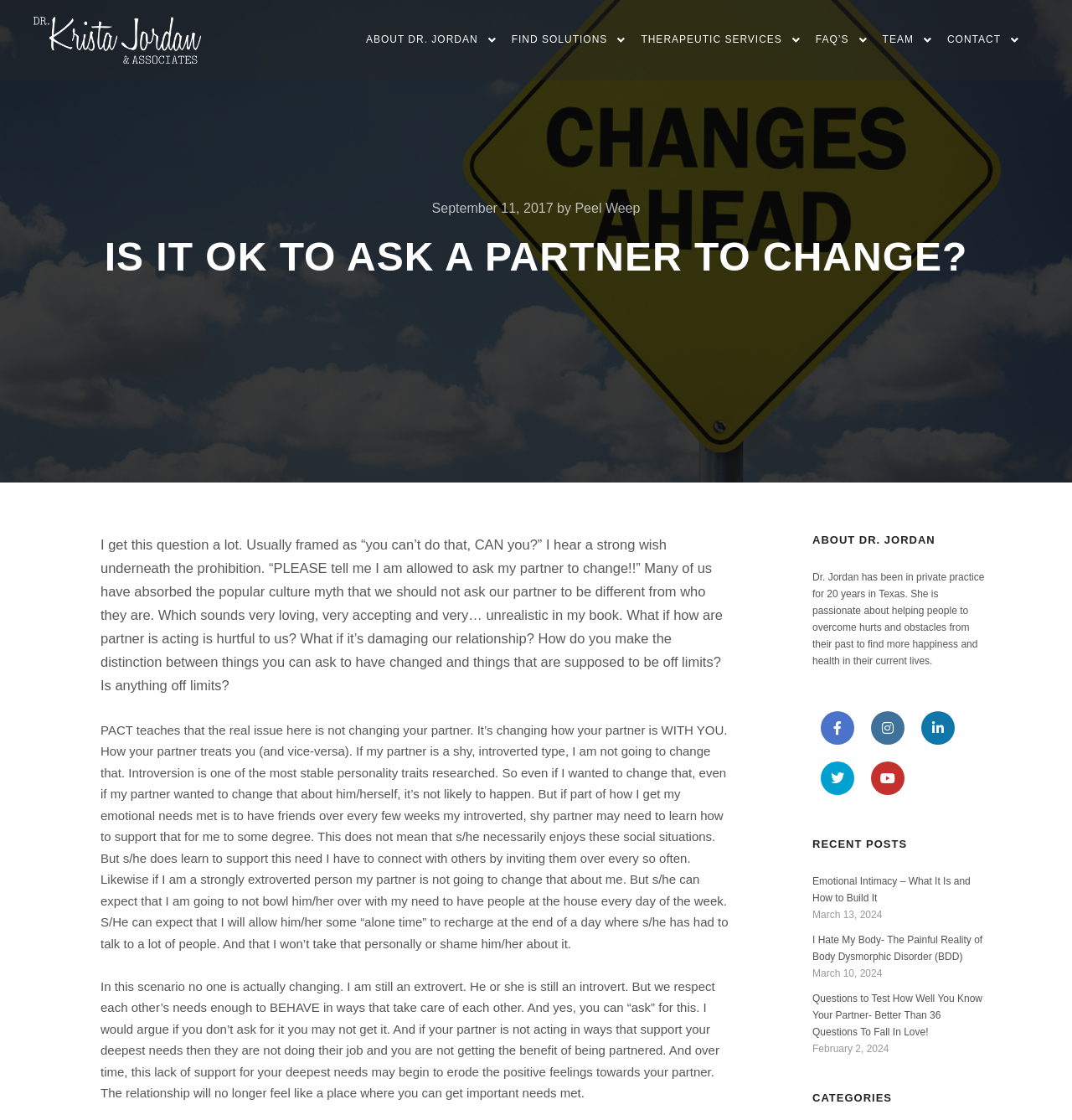Locate the UI element described by parent_node: THERAPEUTIC SERVICES and provide its bounding box coordinates. Use the format (top-left x, top-left y, bottom-right x, bottom-right y) with all values as floating point numbers between 0 and 1.

[0.733, 0.0, 0.753, 0.071]